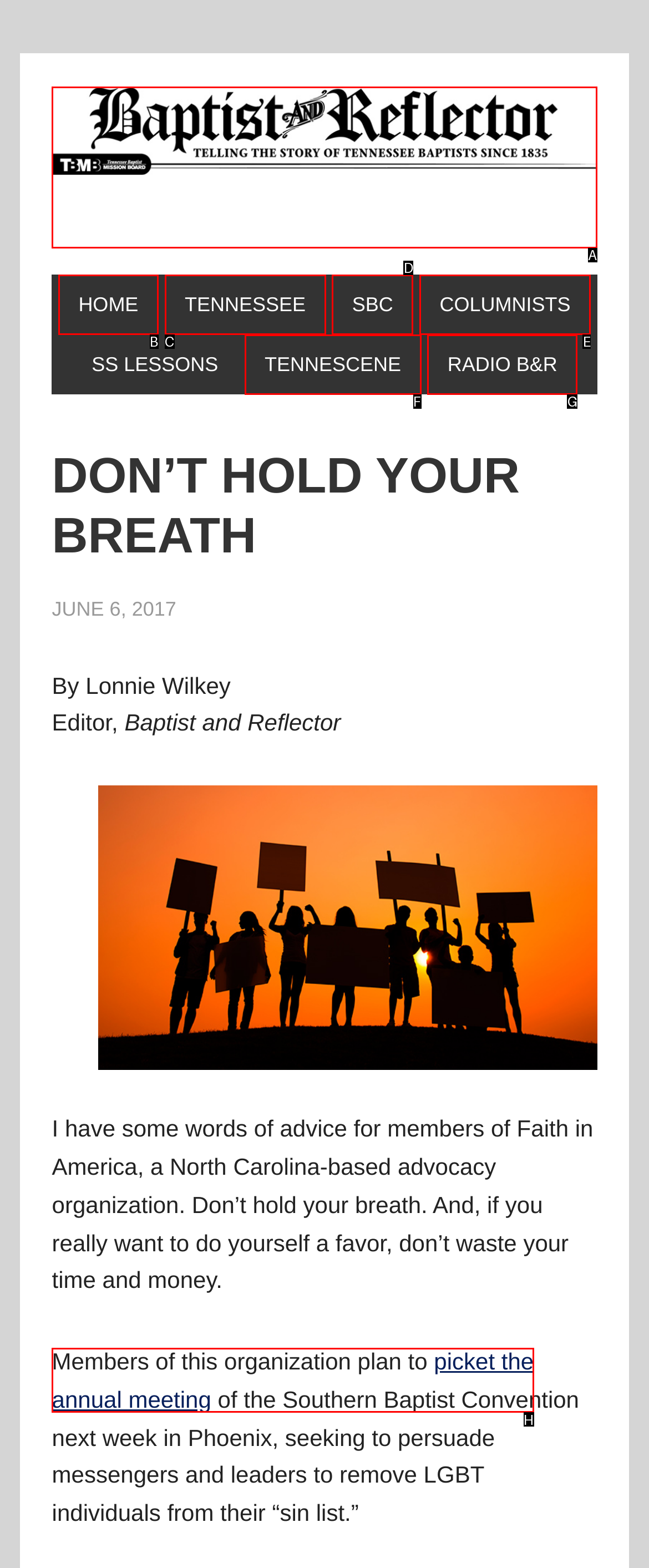Determine the UI element that matches the description: Radio B&R
Answer with the letter from the given choices.

G